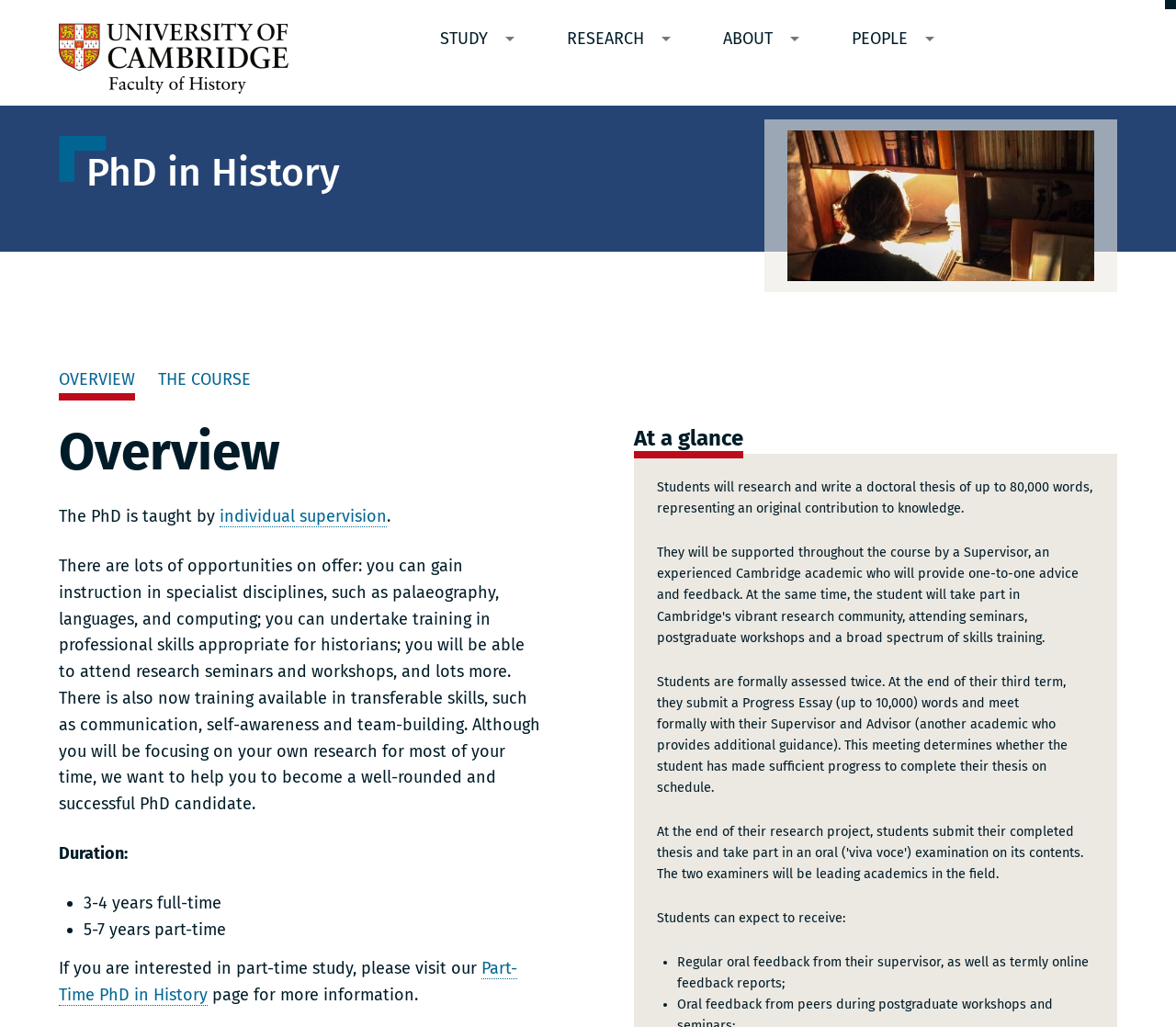Provide a short, one-word or phrase answer to the question below:
What is the maximum word count for the doctoral thesis?

80,000 words